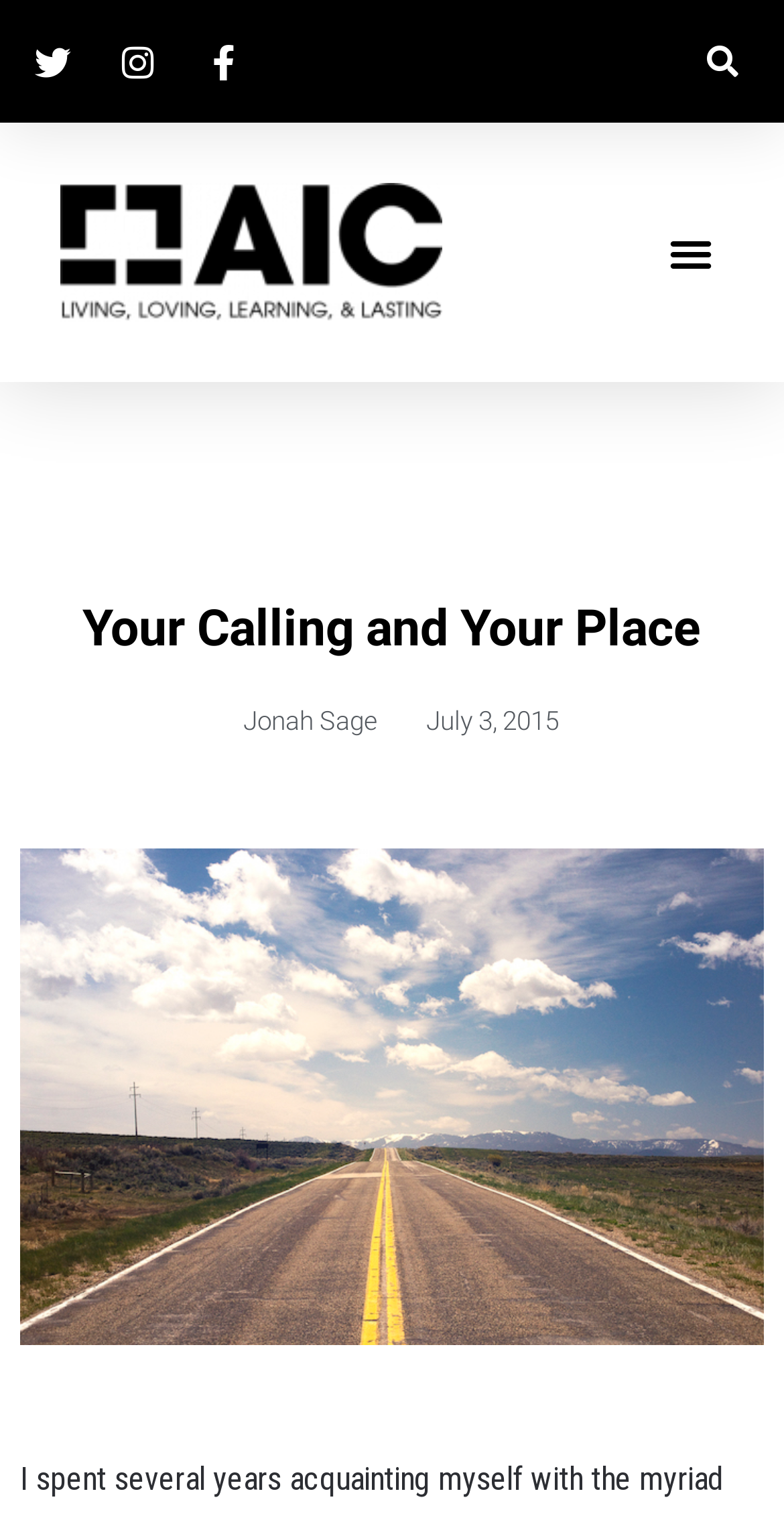What is the purpose of the button on the top right corner?
Look at the image and answer with only one word or phrase.

Search